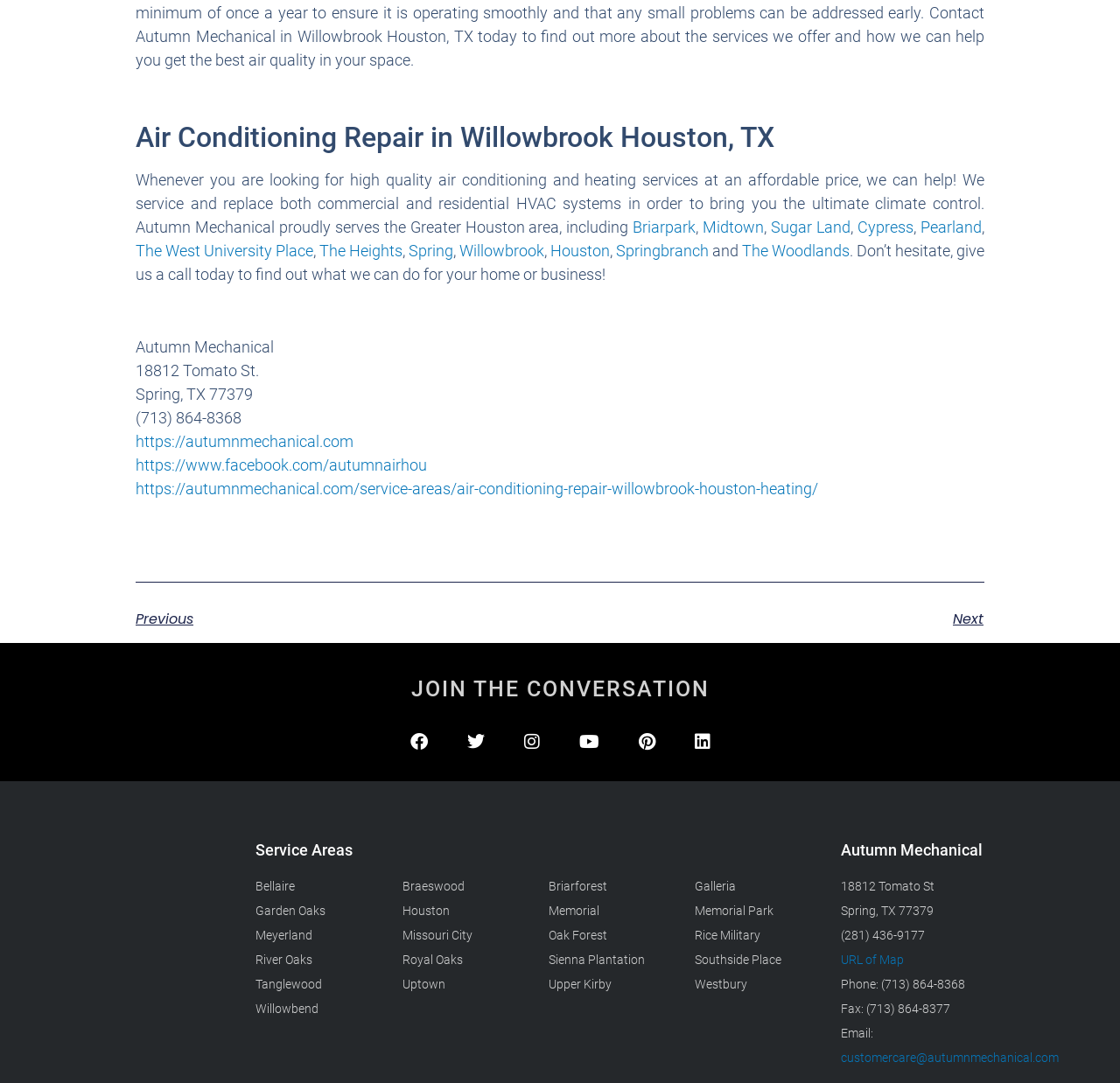What services does the company provide?
Please provide a comprehensive answer based on the details in the screenshot.

The company provides air conditioning and heating services, as mentioned in the paragraph 'Whenever you are looking for high quality air conditioning and heating services at an affordable price, we can help!'.